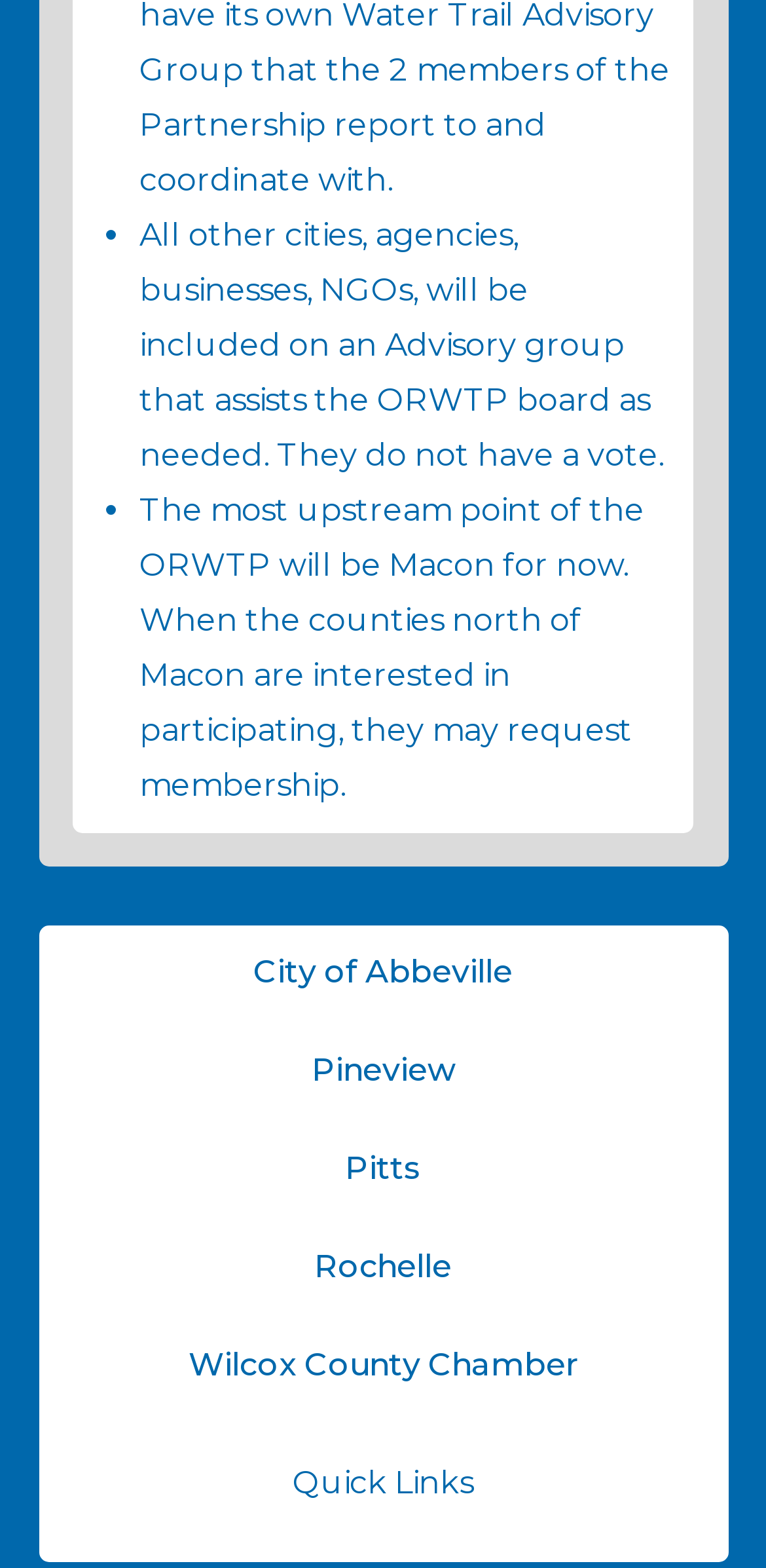Please provide a detailed answer to the question below by examining the image:
What is the most upstream point of the ORWTP?

The StaticText element states, 'The most upstream point of the ORWTP will be Macon for now.' This clearly indicates that the most upstream point of the ORWTP is Macon.